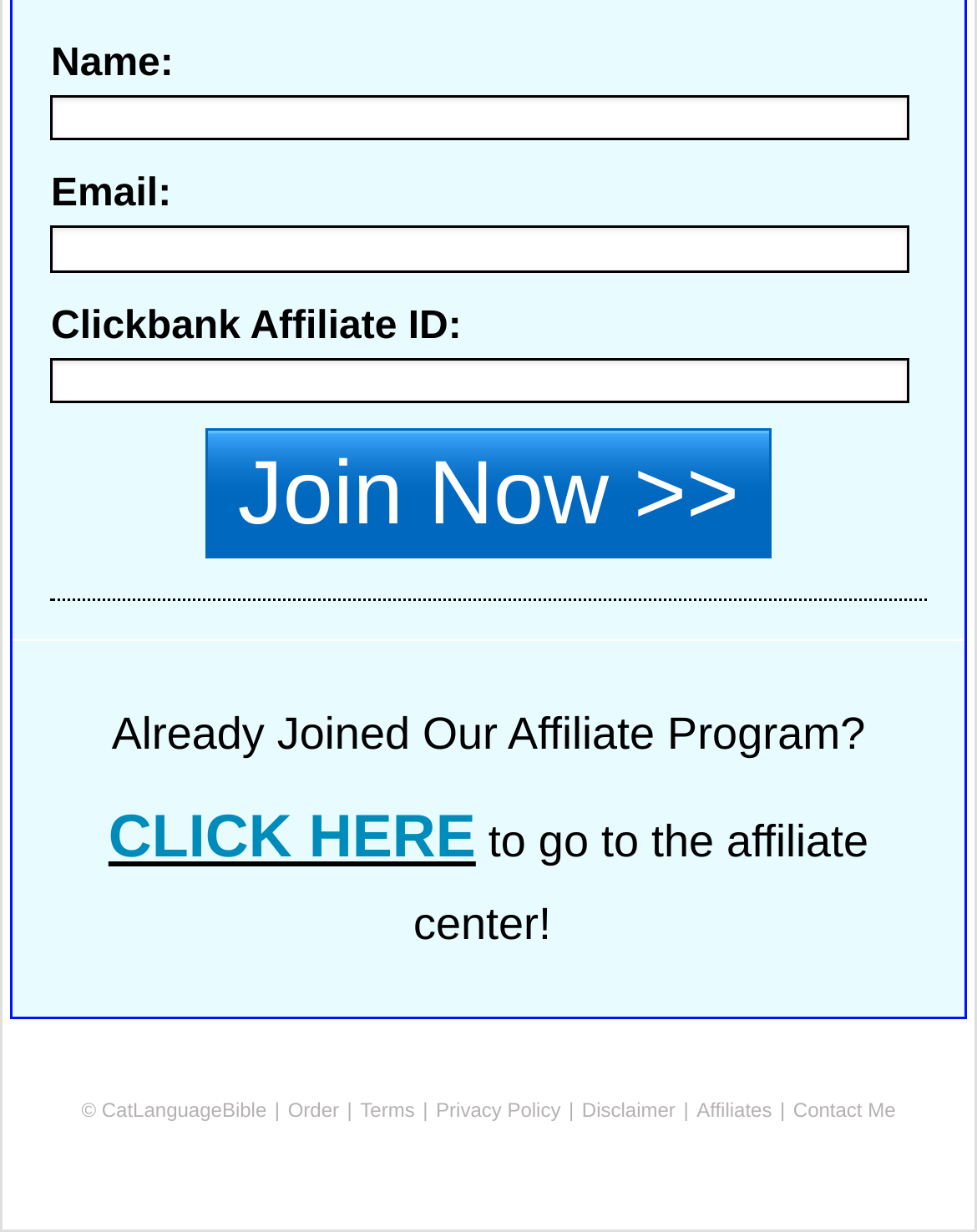What is the alternative action for those who have already joined the affiliate program?
Please provide a detailed and comprehensive answer to the question.

For those who have already joined the affiliate program, the alternative action is to click on the 'CLICK HERE' link, which is placed below the text 'Already Joined Our Affiliate Program?' and is likely to take them to the affiliate center.